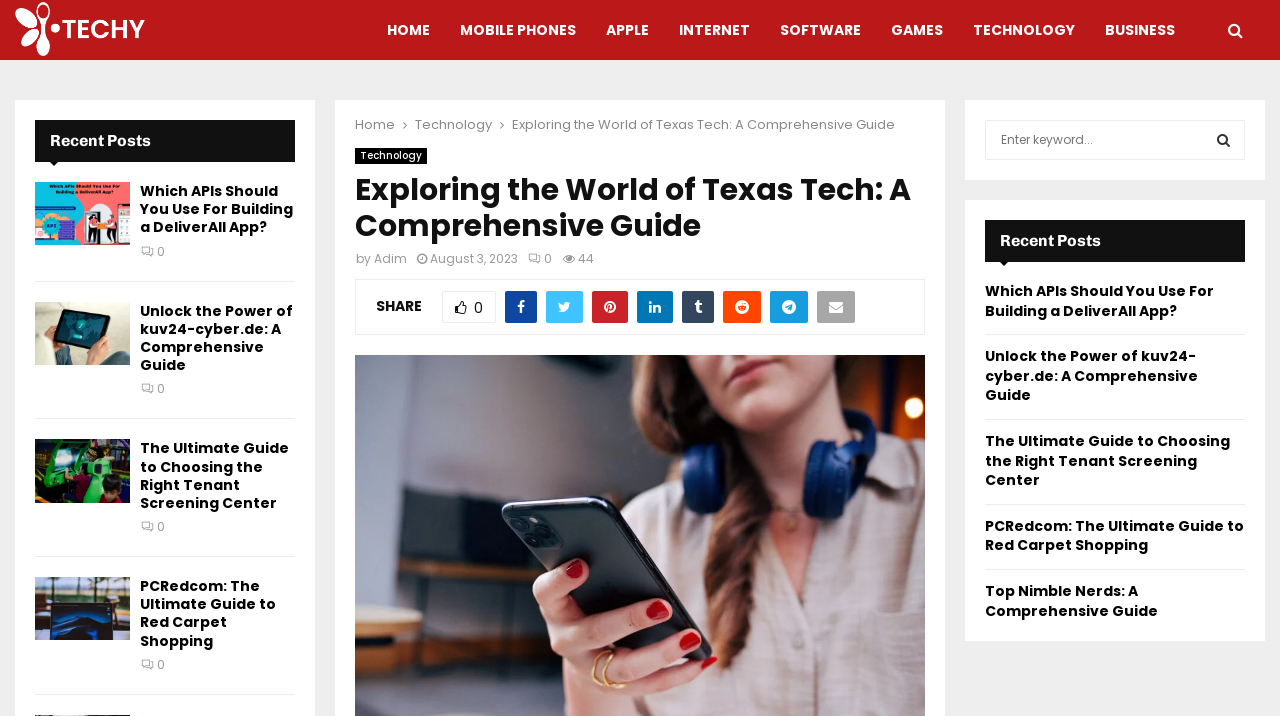How many articles are listed under 'Recent Posts'? Refer to the image and provide a one-word or short phrase answer.

4